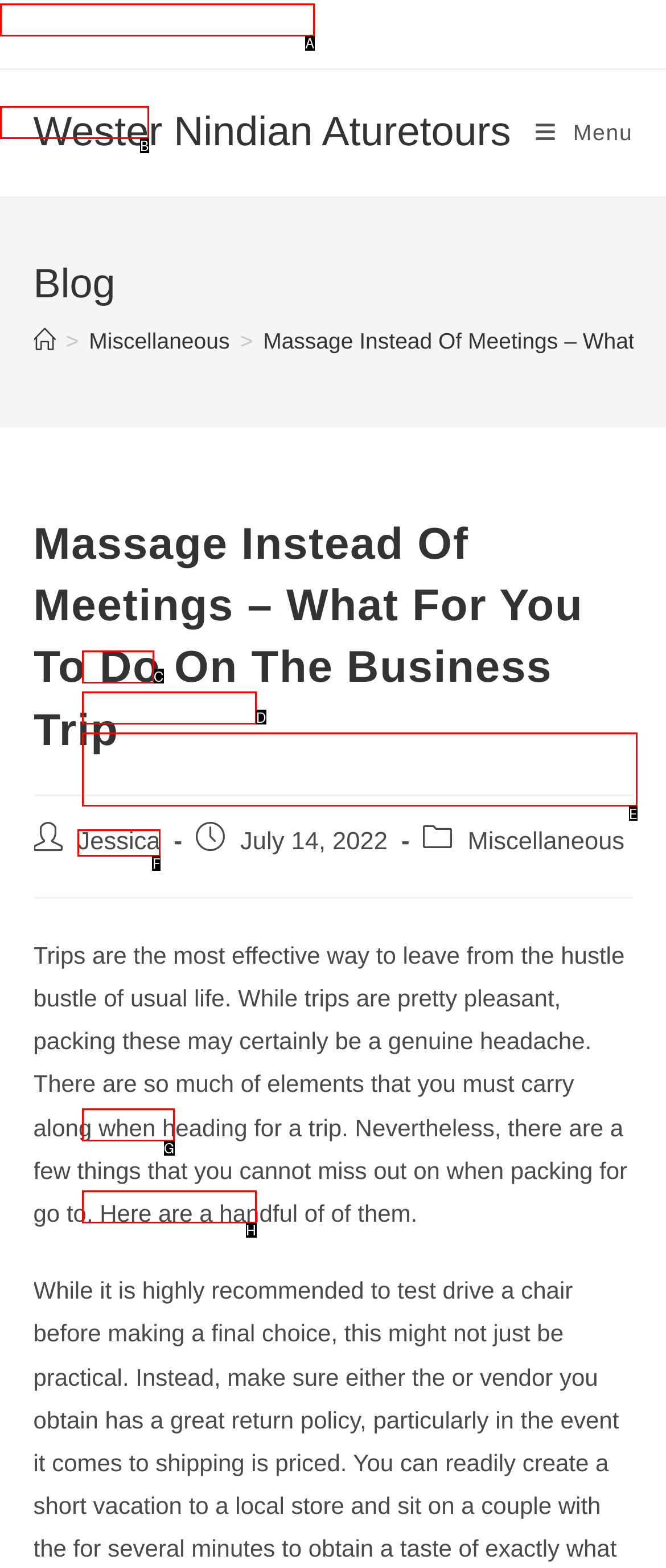Identify the HTML element to select in order to accomplish the following task: Read the blog post by Jessica
Reply with the letter of the chosen option from the given choices directly.

F